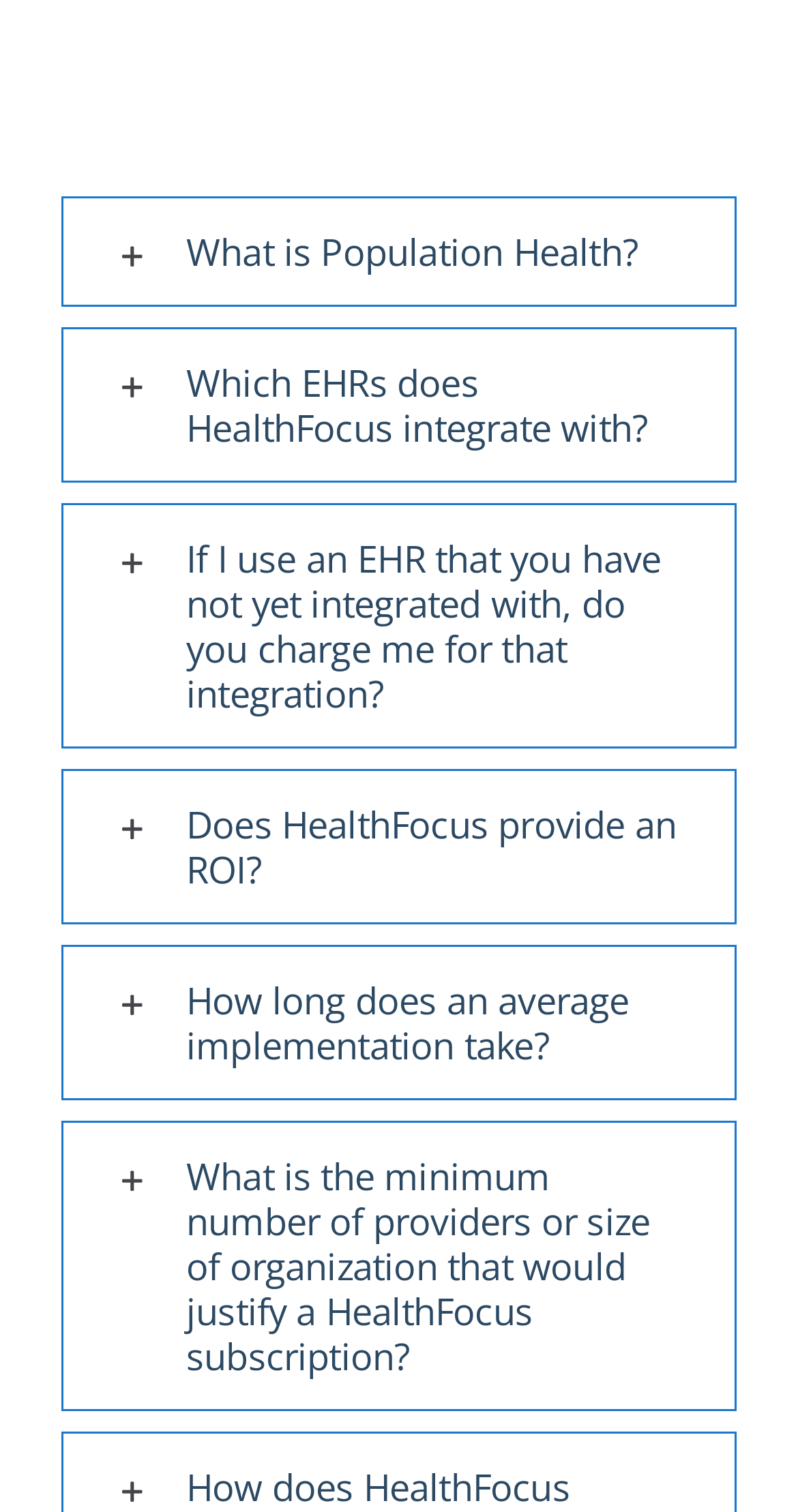Using the description: "Go to Top", identify the bounding box of the corresponding UI element in the screenshot.

[0.695, 0.349, 0.808, 0.408]